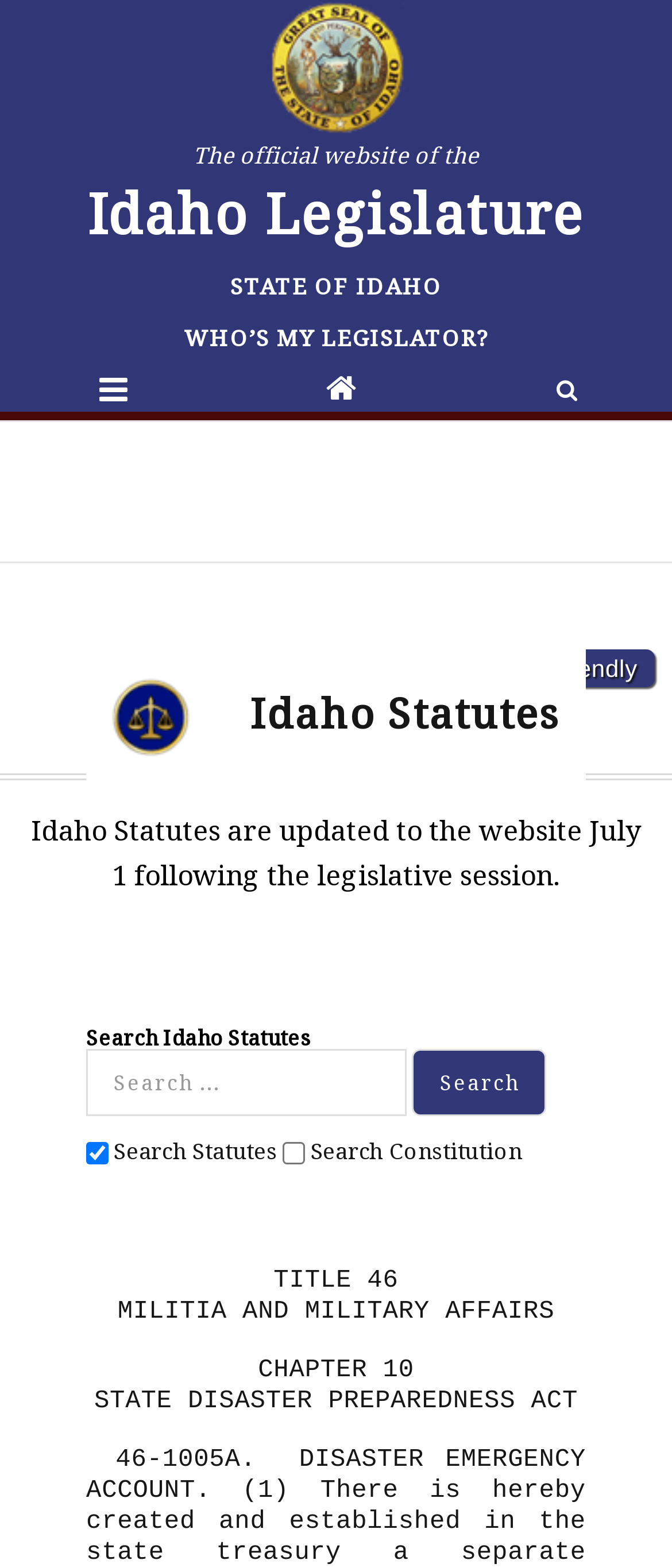How many search options are available?
Examine the webpage screenshot and provide an in-depth answer to the question.

I found the search options by looking at the checkboxes within the group element. There are two checkboxes, one for 'Search Statutes' and one for 'Search Constitution', which indicates that there are two search options available.